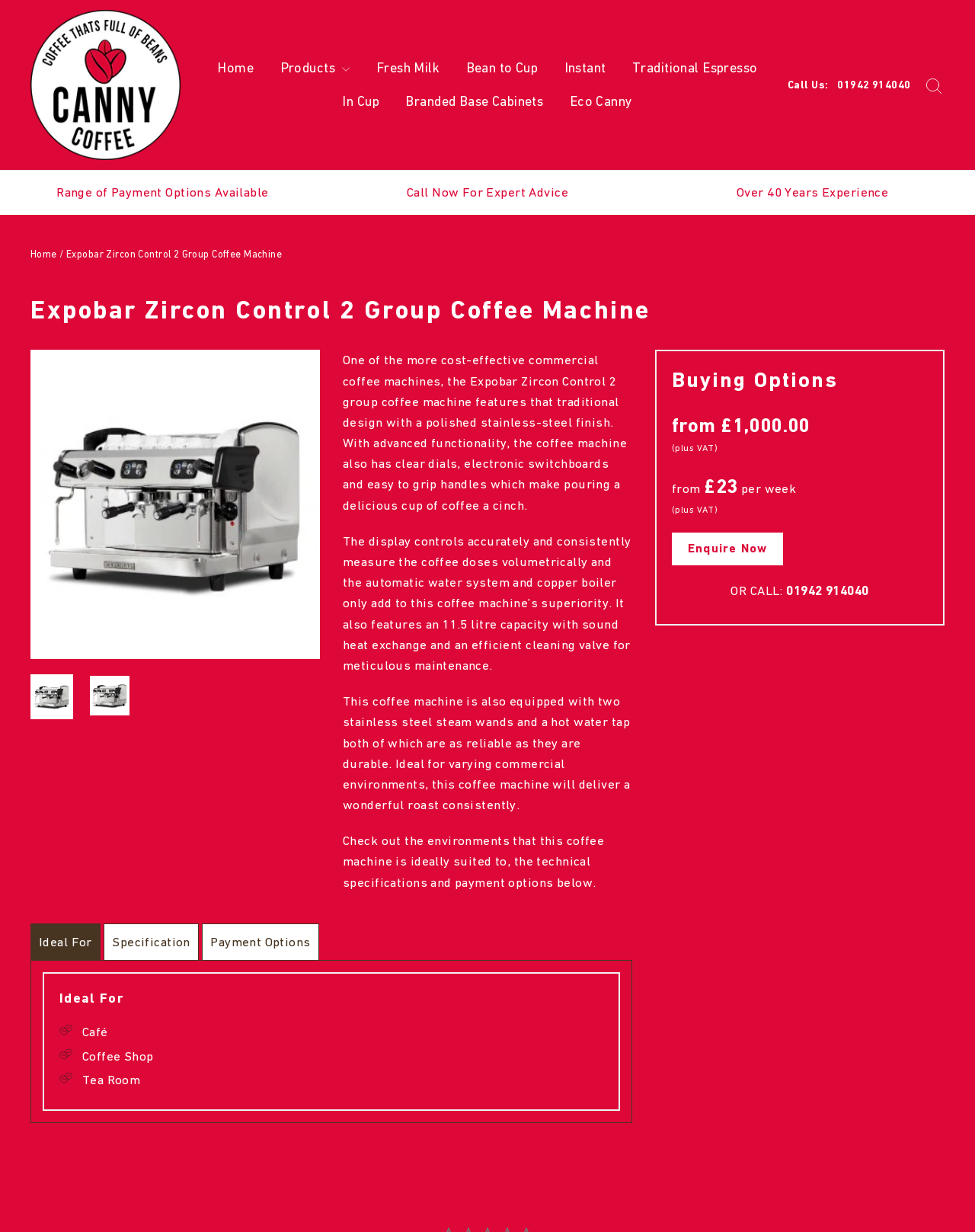Answer the following in one word or a short phrase: 
What type of environments is the coffee machine ideal for?

Café, Coffee Shop, Tea Room